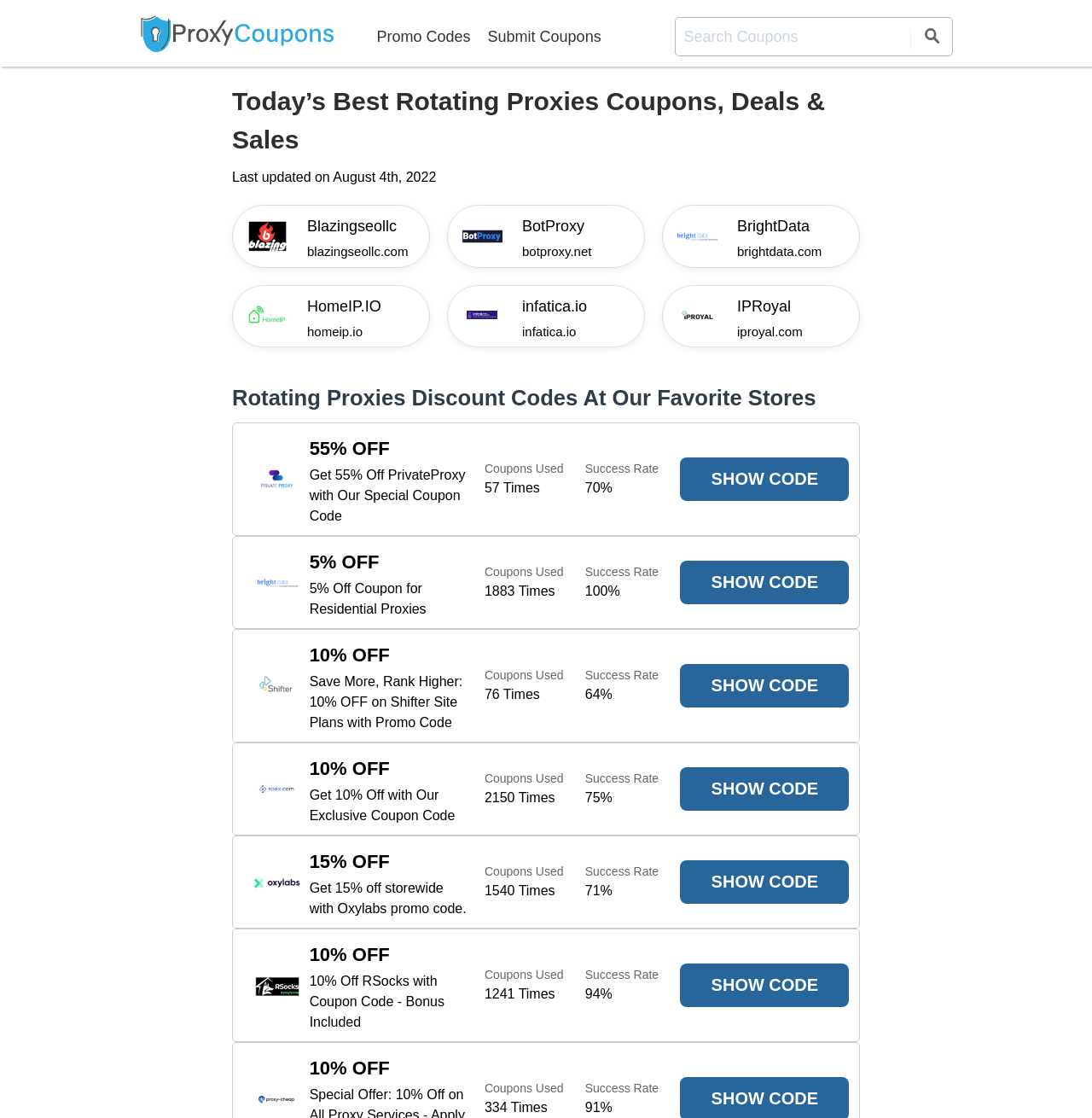Find the bounding box coordinates for the area that should be clicked to accomplish the instruction: "View Latest Updated Cisco Dumps Collections".

None